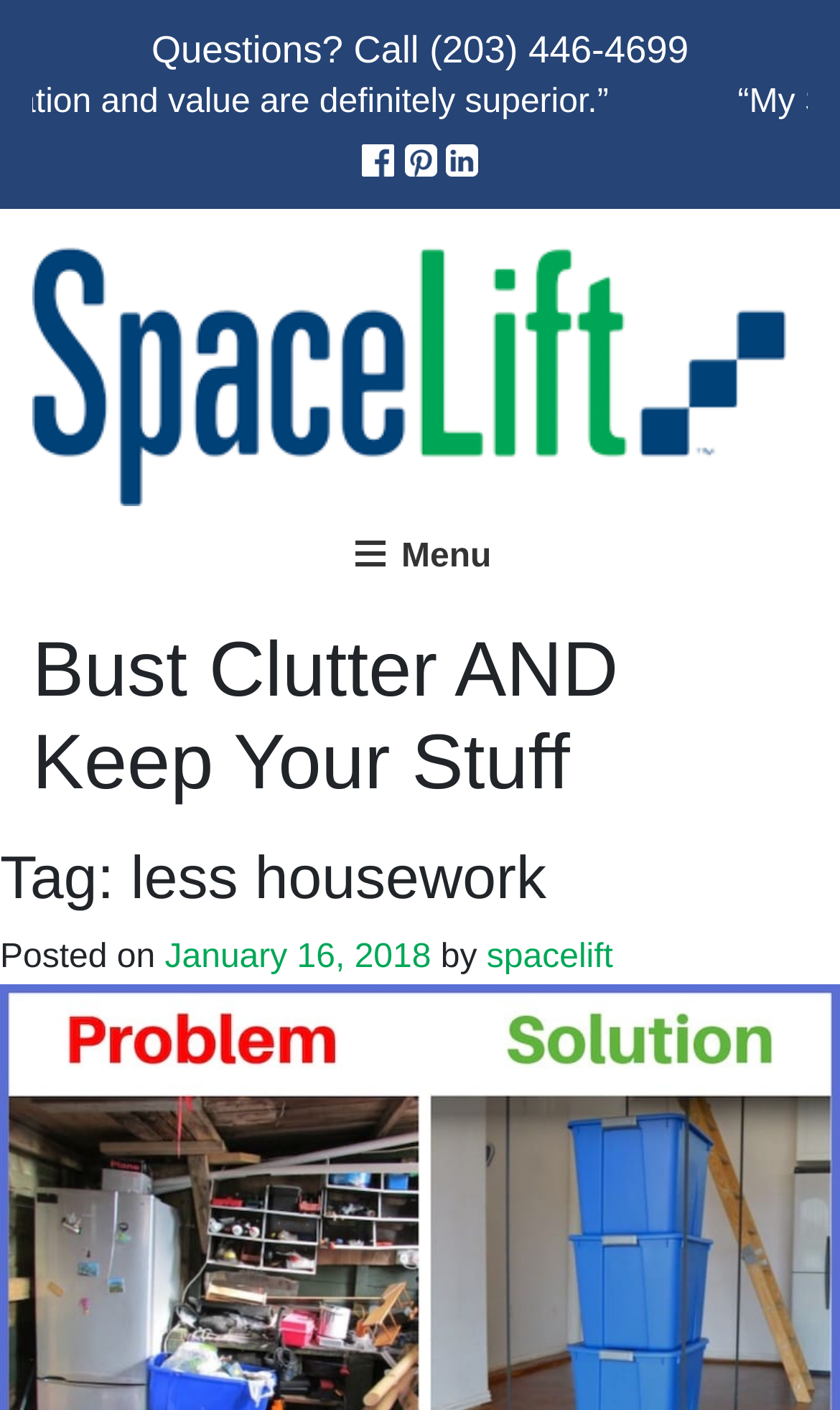How many social media links are there?
Examine the screenshot and reply with a single word or phrase.

3